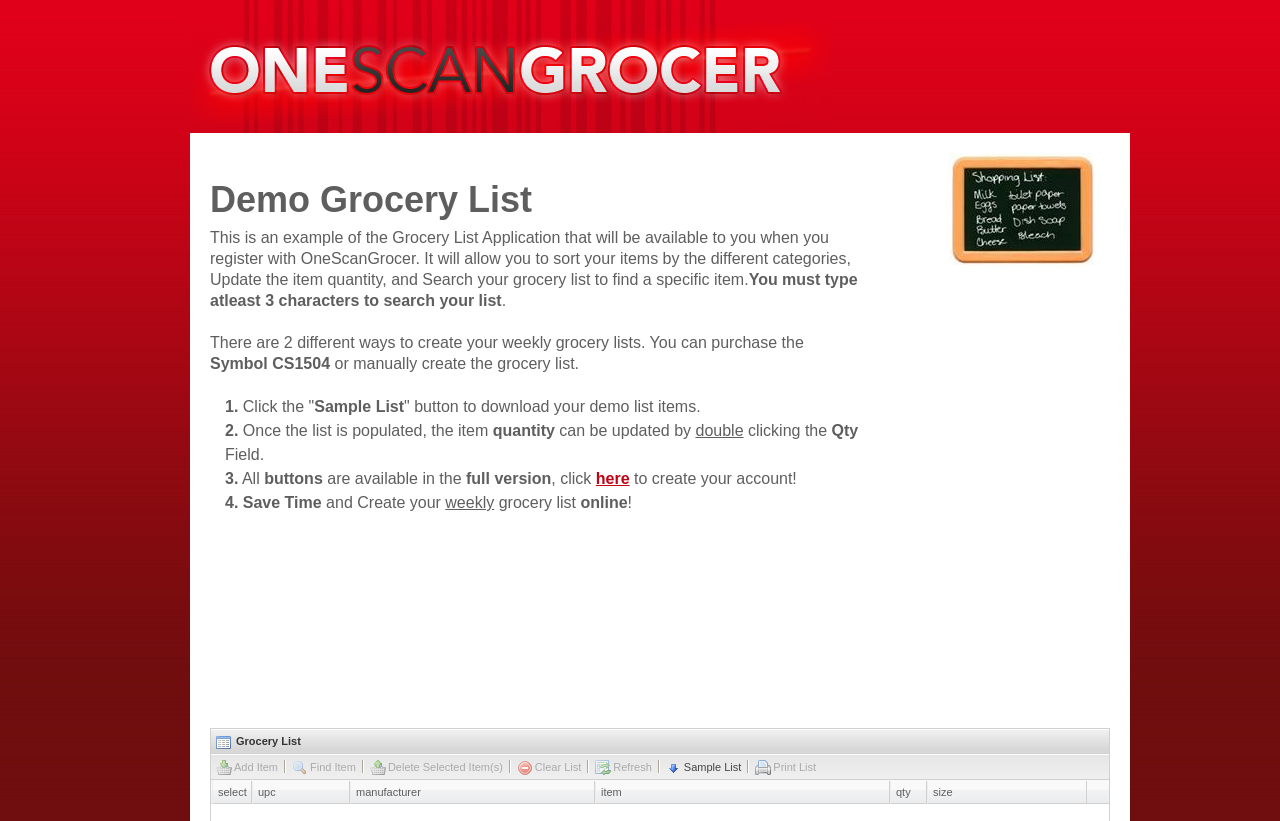Predict the bounding box of the UI element that fits this description: "Clear List".

[0.404, 0.923, 0.454, 0.944]